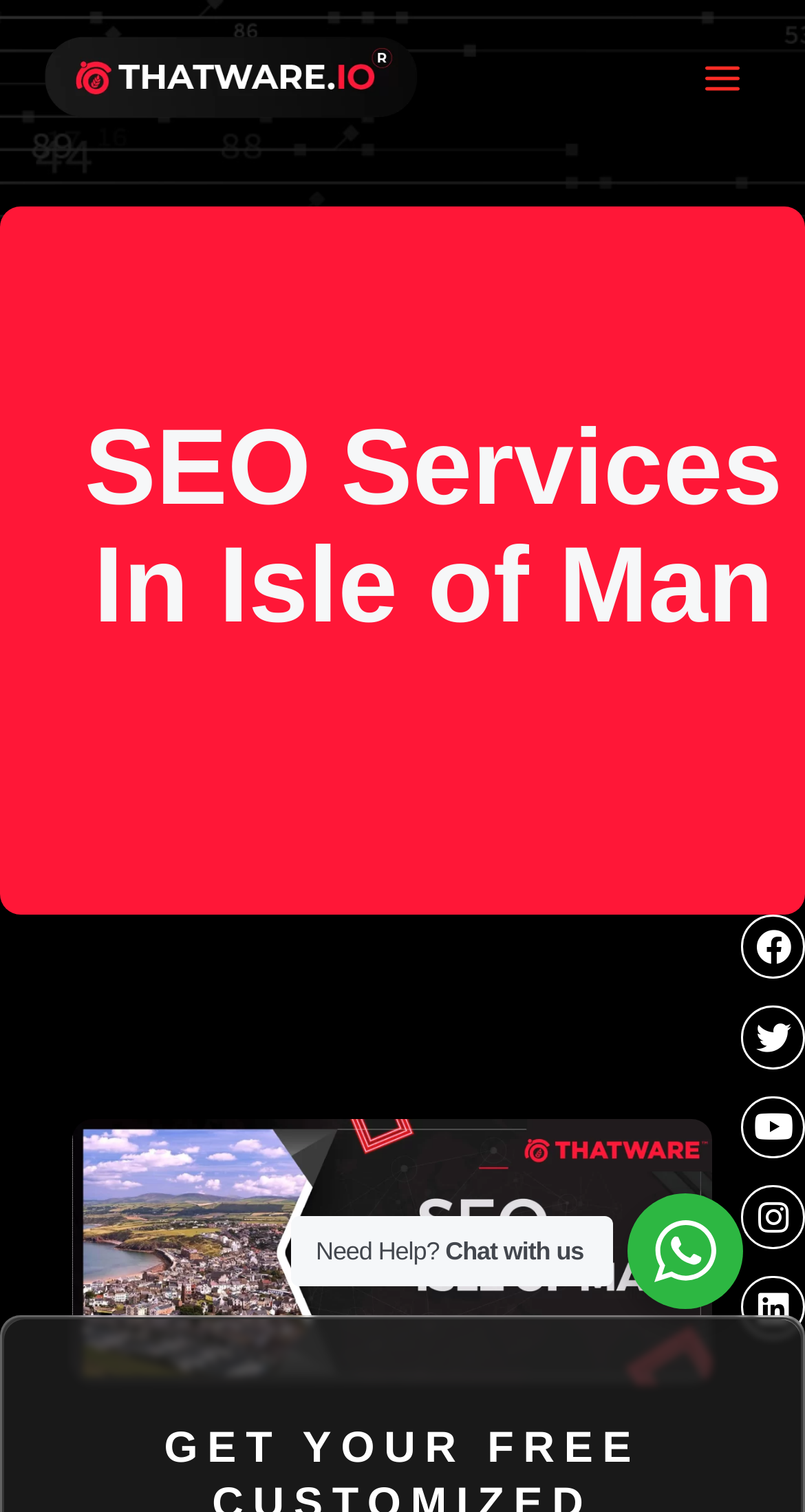Extract the heading text from the webpage.

SEO Services In Isle of Man